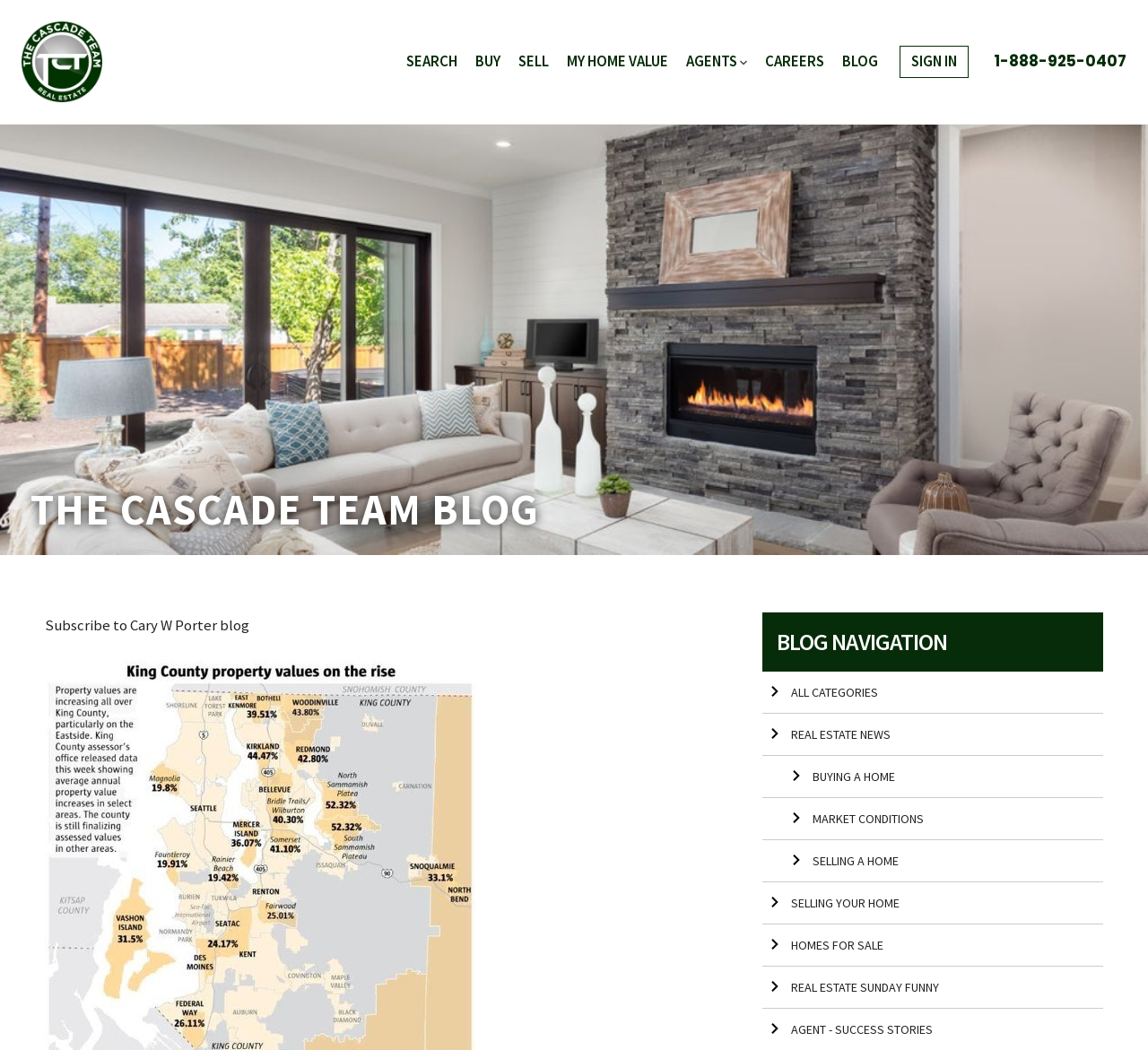Reply to the question with a single word or phrase:
What is the logo on the top left corner?

The Cascade Team Logo